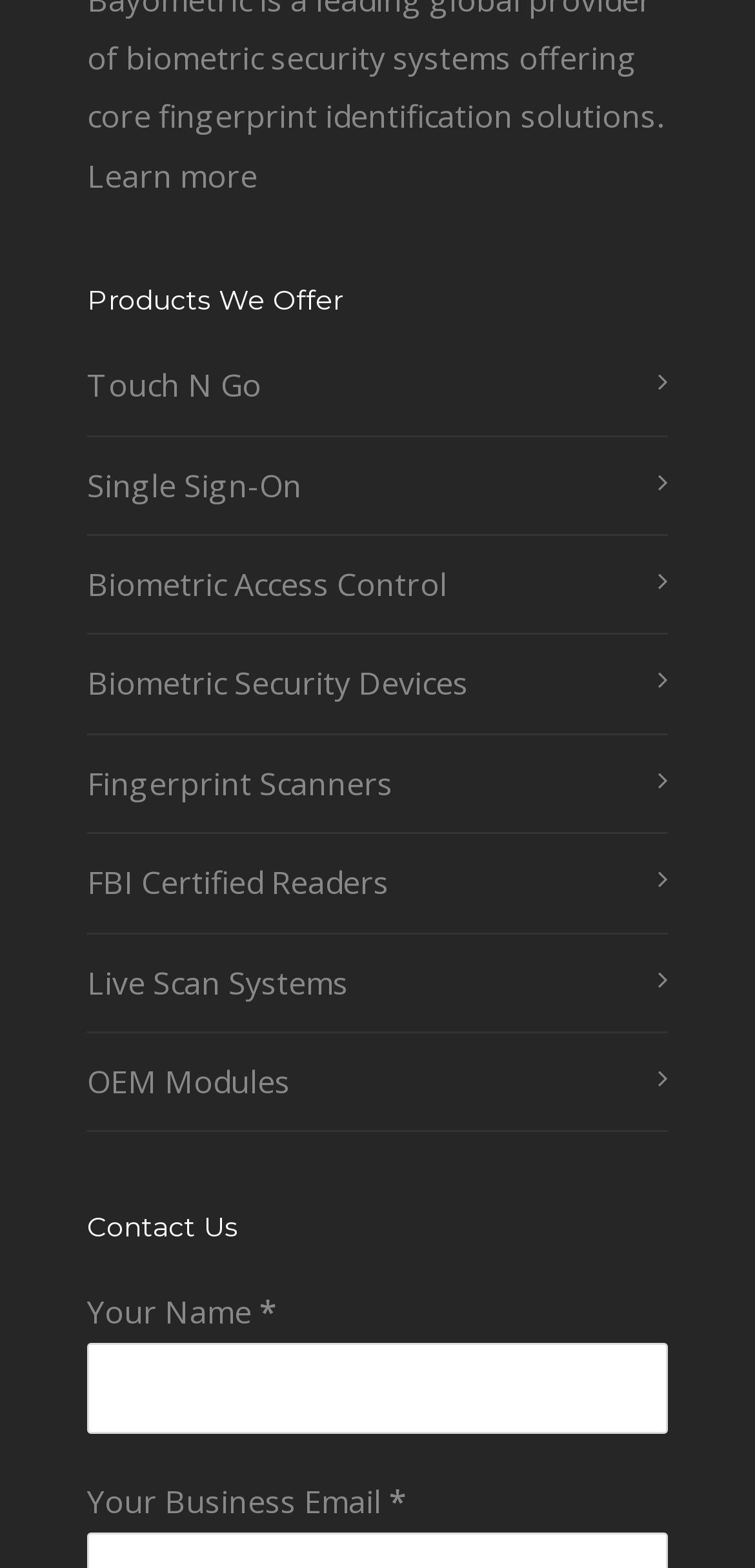What is the label of the first text box?
Please use the image to provide a one-word or short phrase answer.

Your Name *